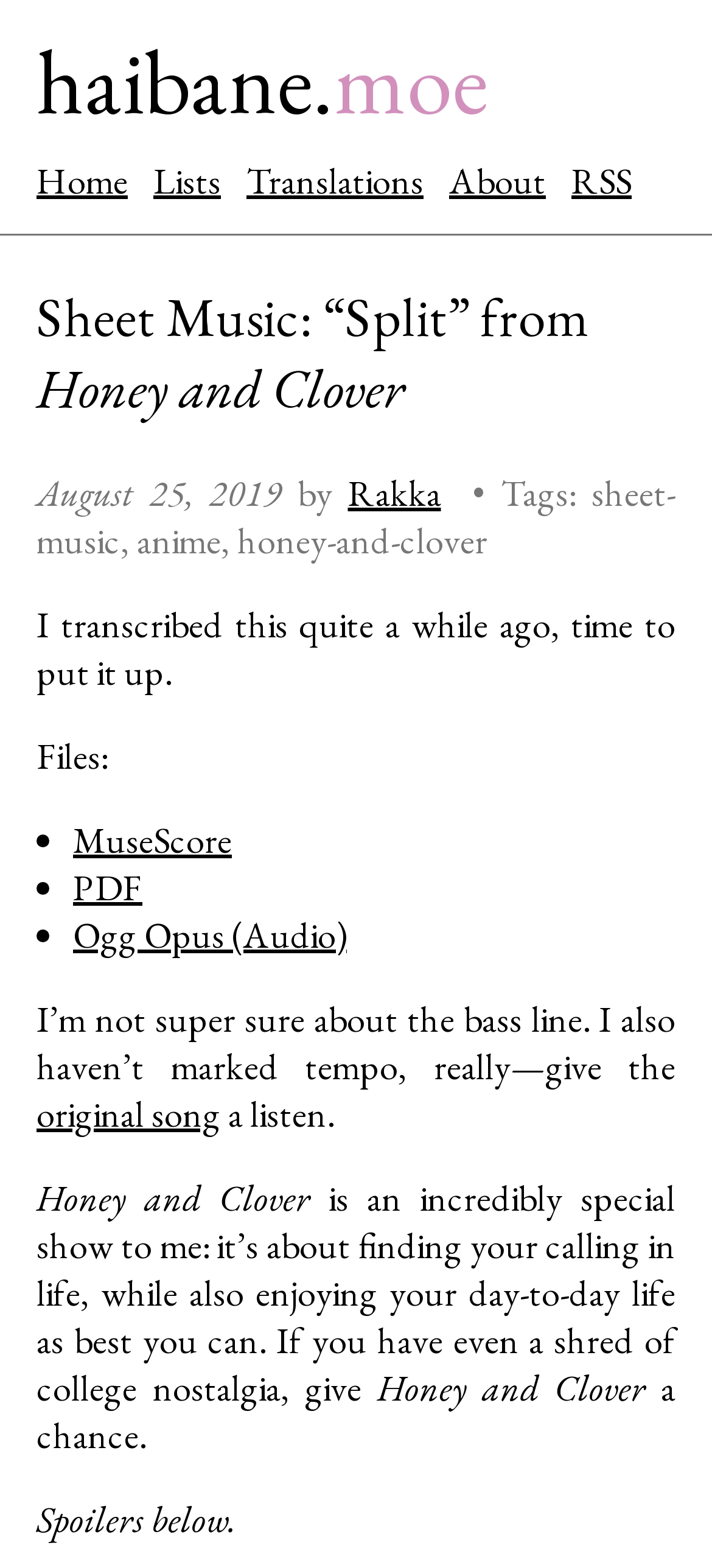Respond concisely with one word or phrase to the following query:
What is the name of the anime?

Honey and Clover